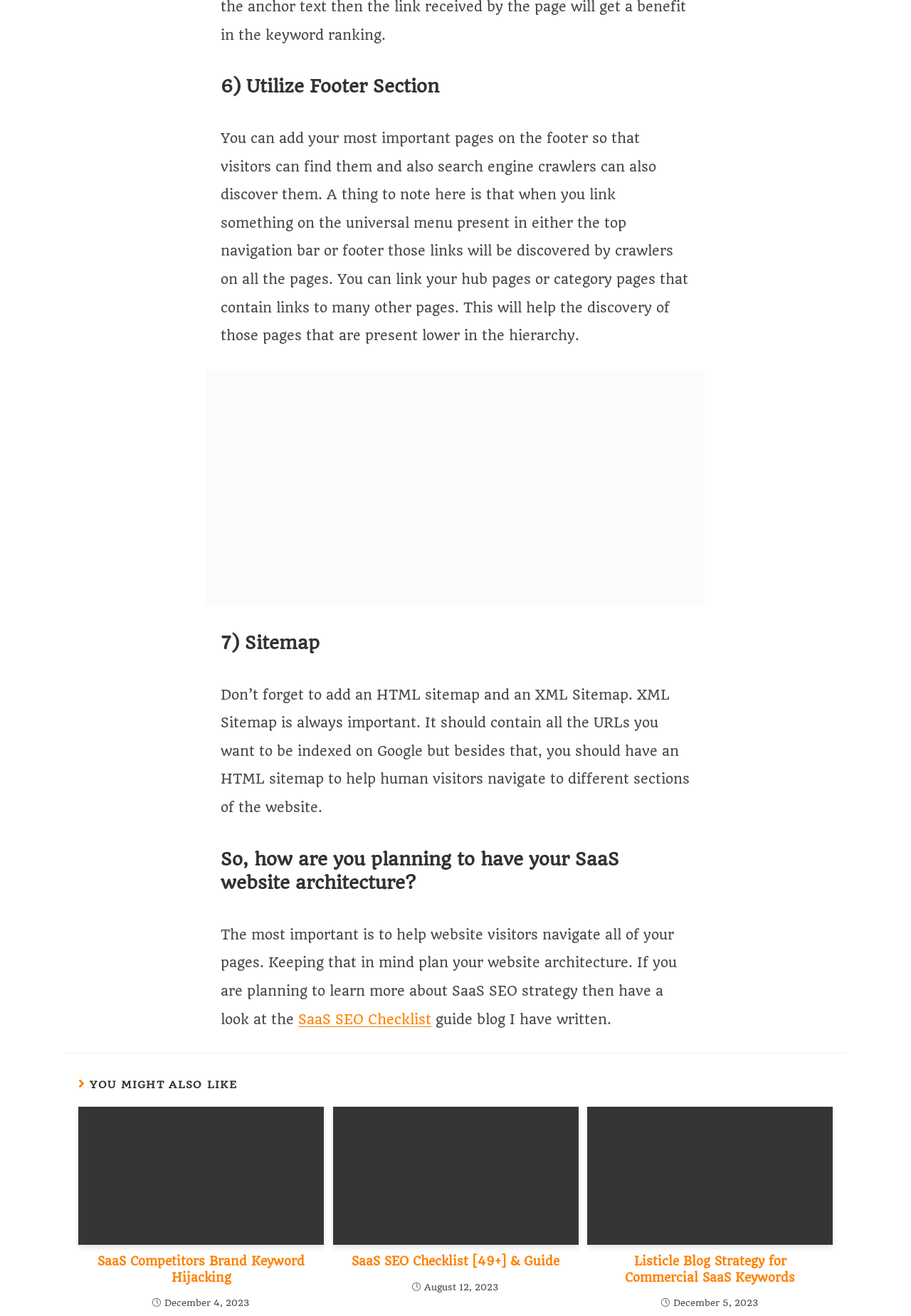What is the date of the article 'SaaS Competitors Brand Keyword Hijacking'? Using the information from the screenshot, answer with a single word or phrase.

December 4, 2023